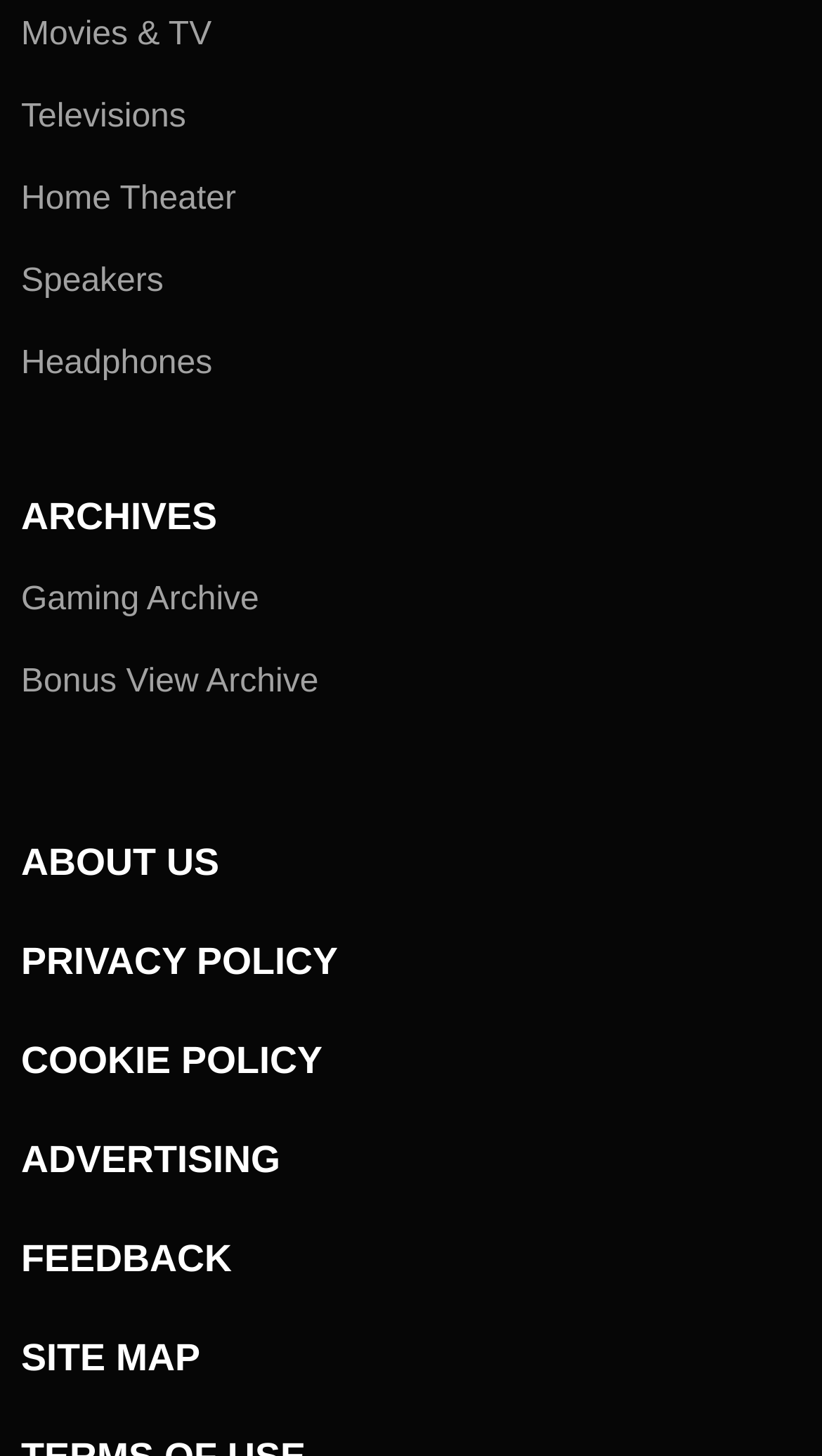What is the vertical position of the 'Headphones' link relative to the 'Speakers' link?
Please ensure your answer is as detailed and informative as possible.

By comparing the y1 and y2 coordinates of the 'Headphones' and 'Speakers' link elements, I found that the 'Headphones' link has a higher y1 value, which means it is positioned below the 'Speakers' link.